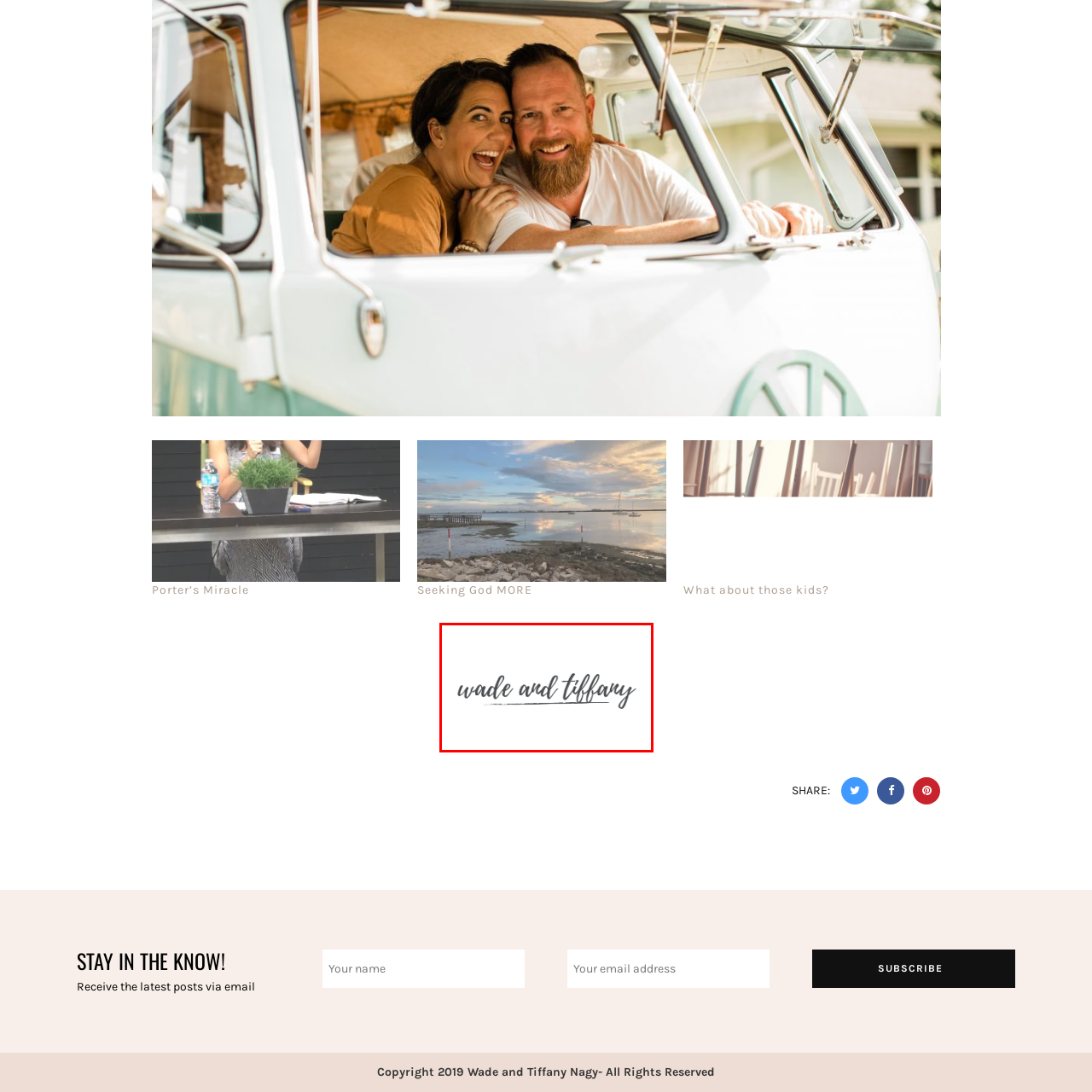What is the design style of the image?
Please analyze the image within the red bounding box and respond with a detailed answer to the question.

The caption describes the design as minimalist, emphasizing simplicity and elegance, making it suitable for various contexts.